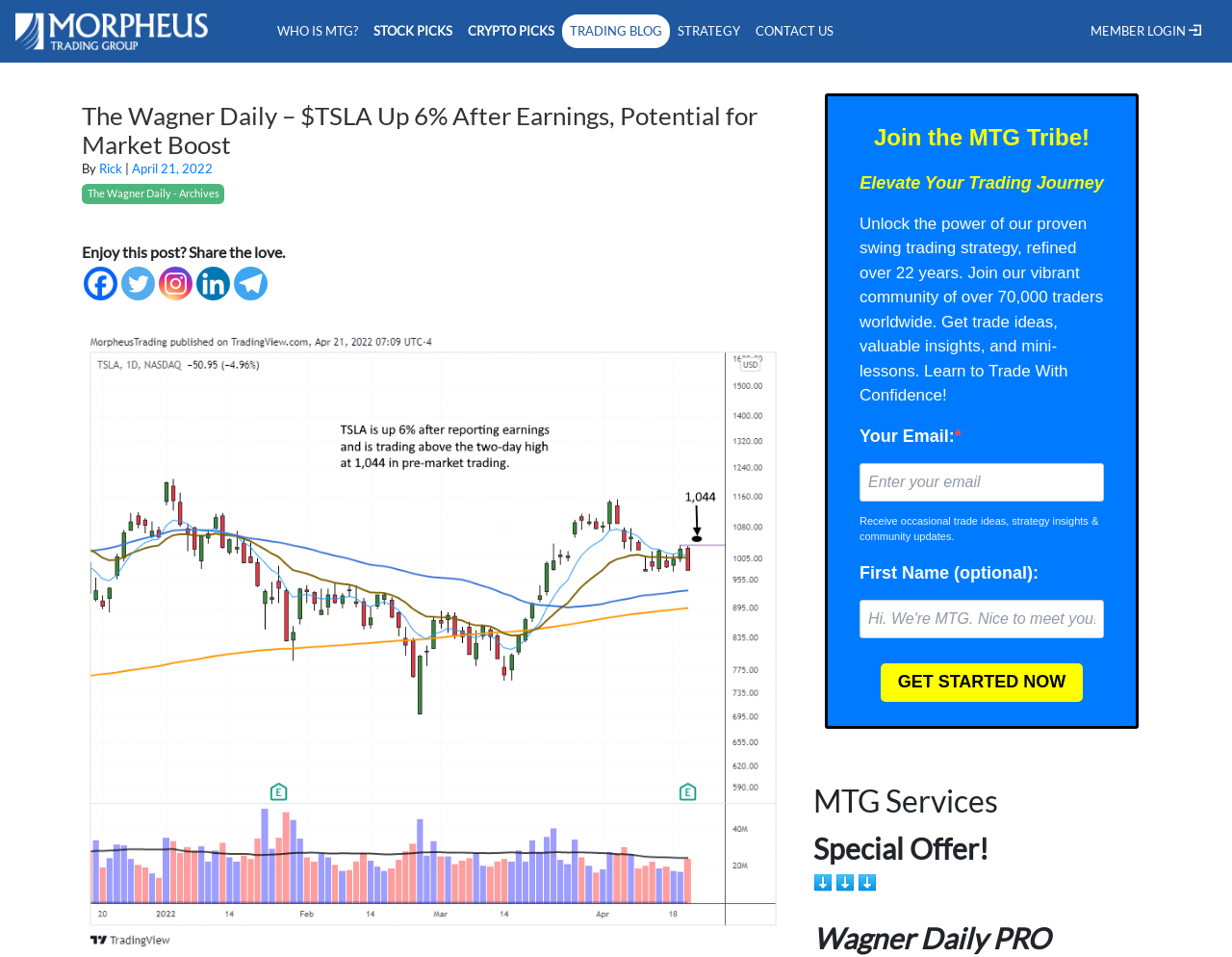Specify the bounding box coordinates of the area that needs to be clicked to achieve the following instruction: "Get started now".

[0.715, 0.693, 0.879, 0.733]